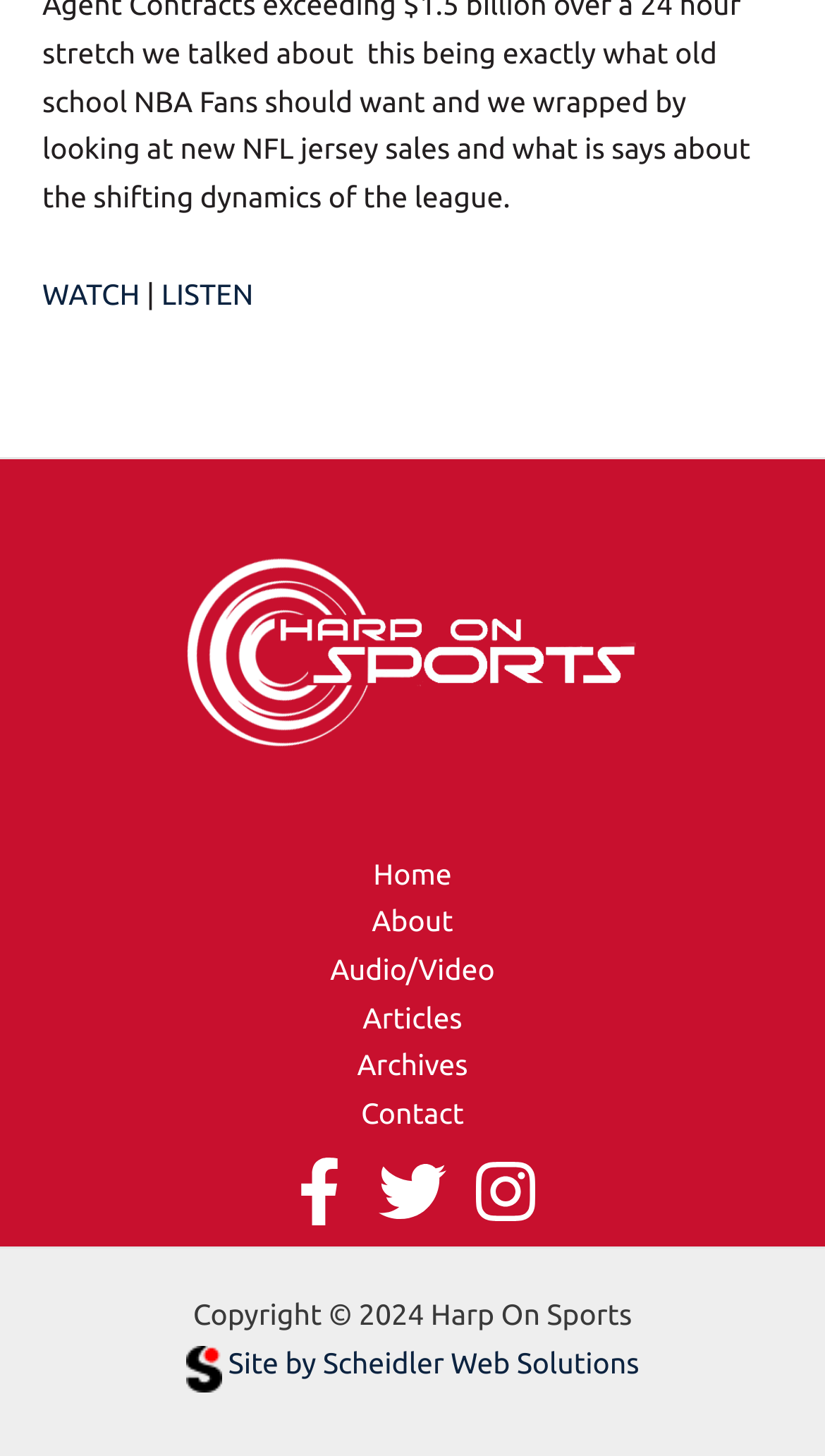What is the copyright year?
Based on the image, provide a one-word or brief-phrase response.

2024